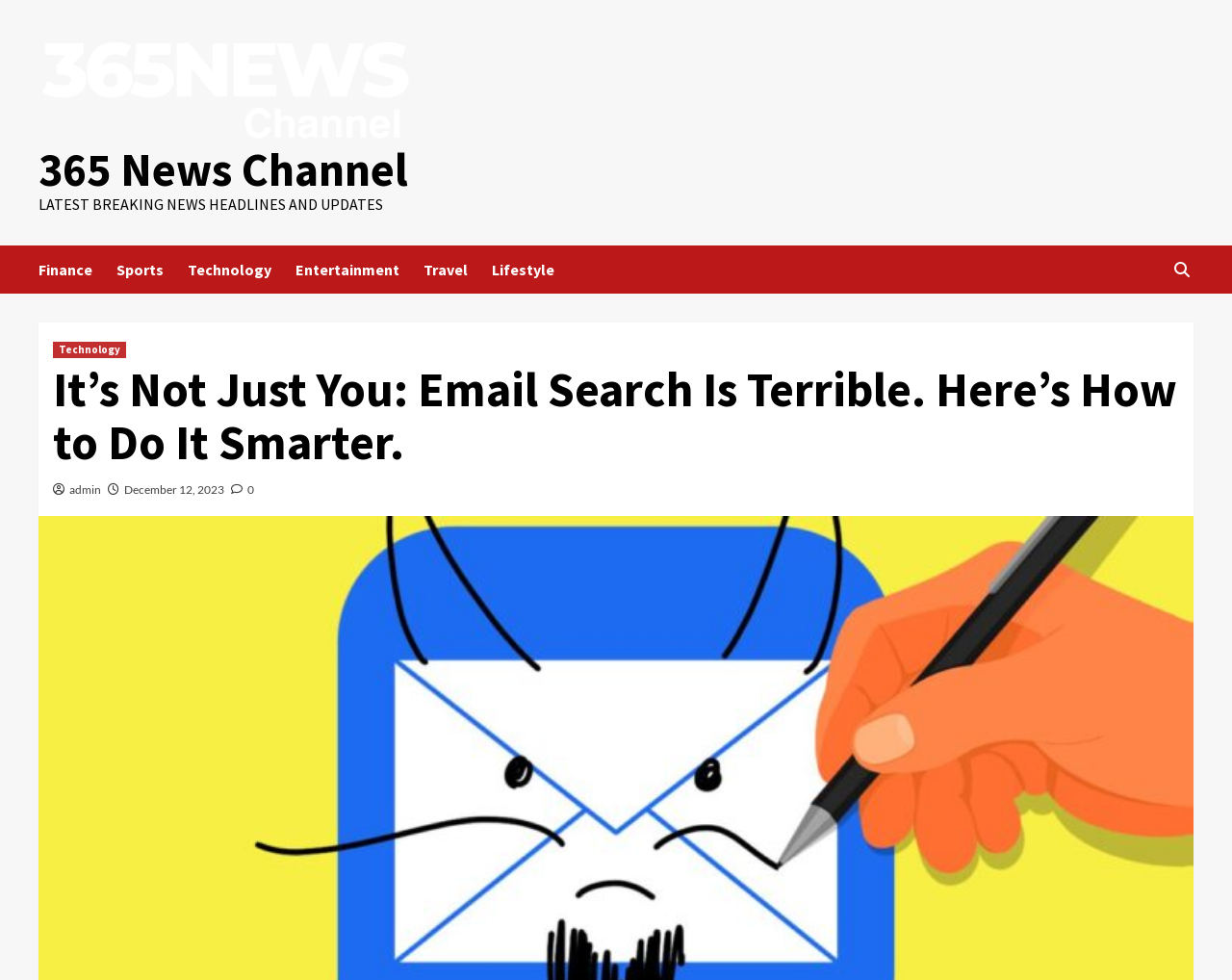Can you find the bounding box coordinates for the element that needs to be clicked to execute this instruction: "view article about email search"? The coordinates should be given as four float numbers between 0 and 1, i.e., [left, top, right, bottom].

[0.043, 0.371, 0.957, 0.479]